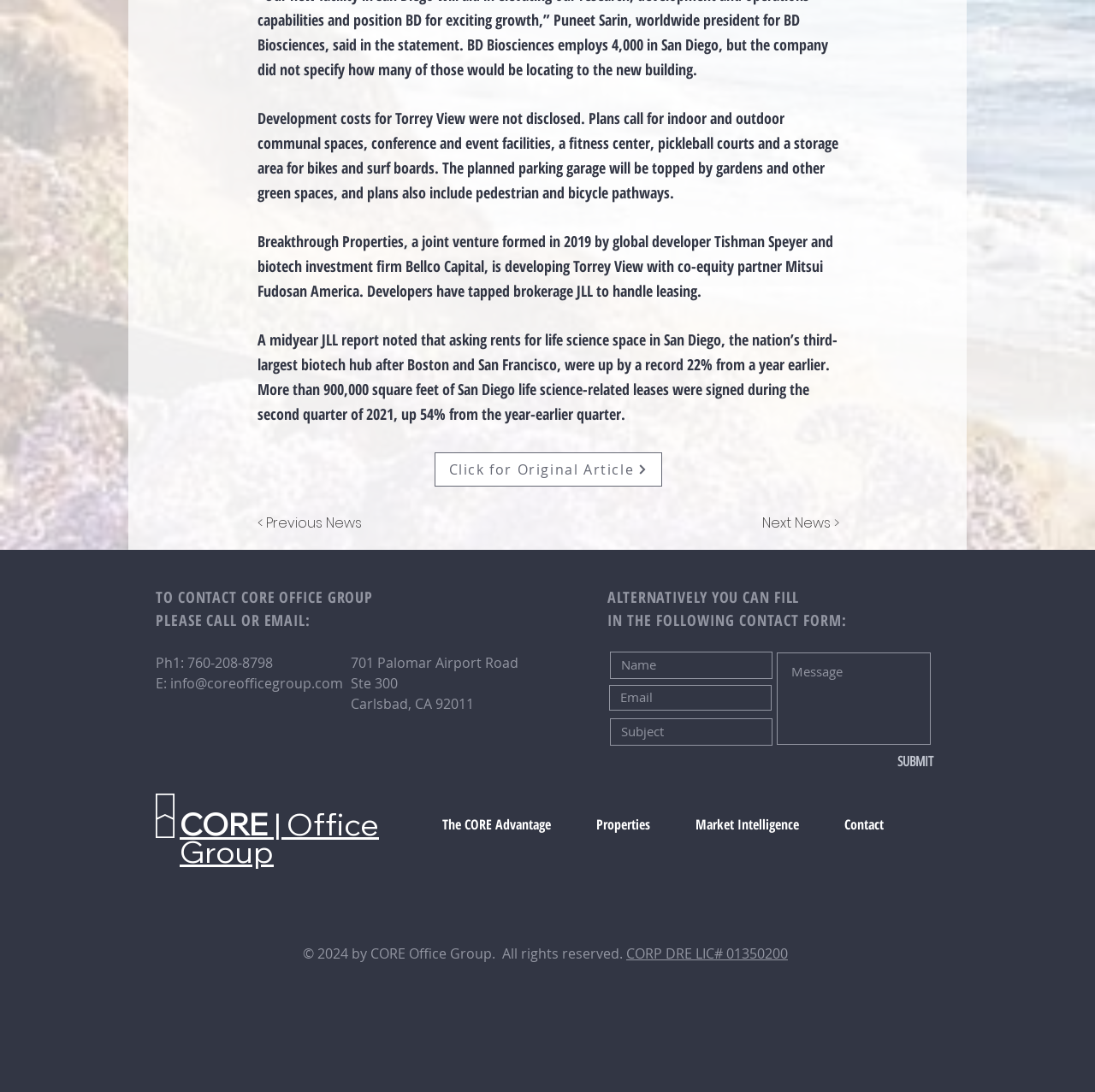Please determine the bounding box coordinates for the element with the description: "aria-label="Instagram"".

[0.466, 0.817, 0.496, 0.848]